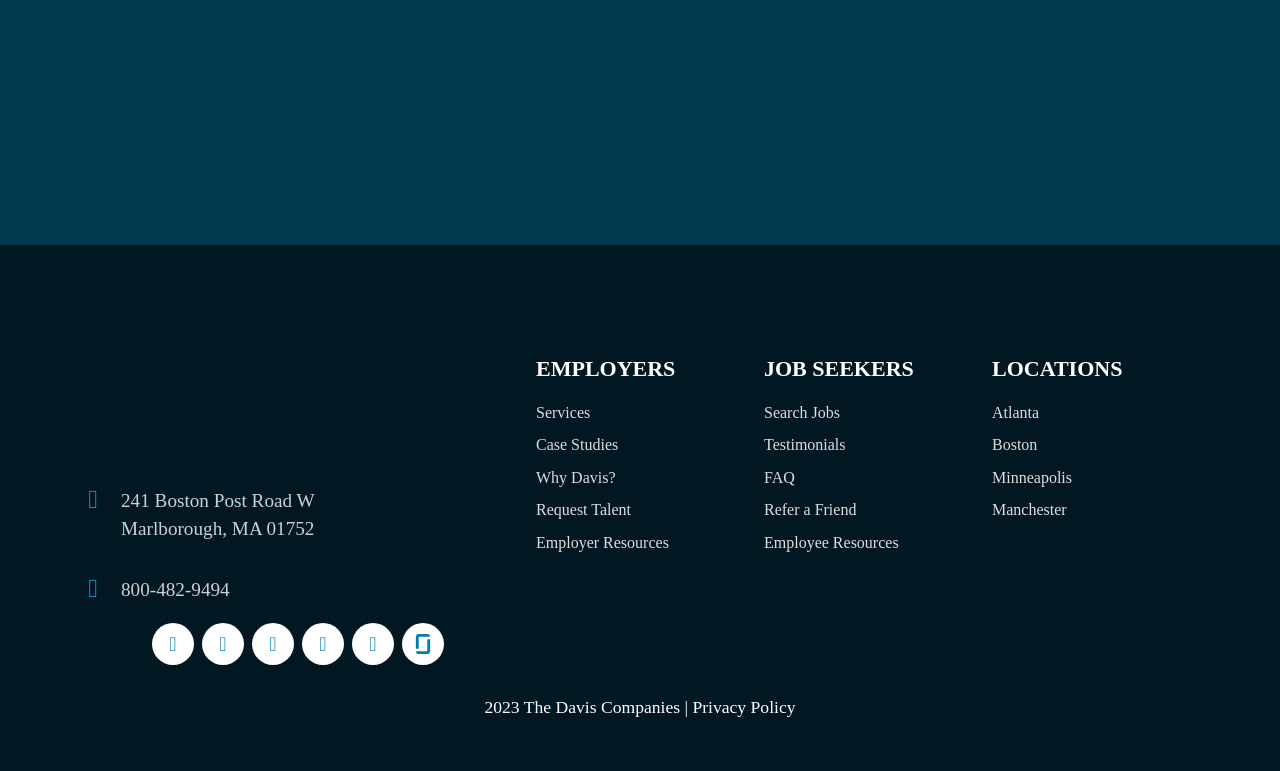Provide the bounding box coordinates for the UI element that is described by this text: "Refer a Friend". The coordinates should be in the form of four float numbers between 0 and 1: [left, top, right, bottom].

[0.597, 0.65, 0.759, 0.673]